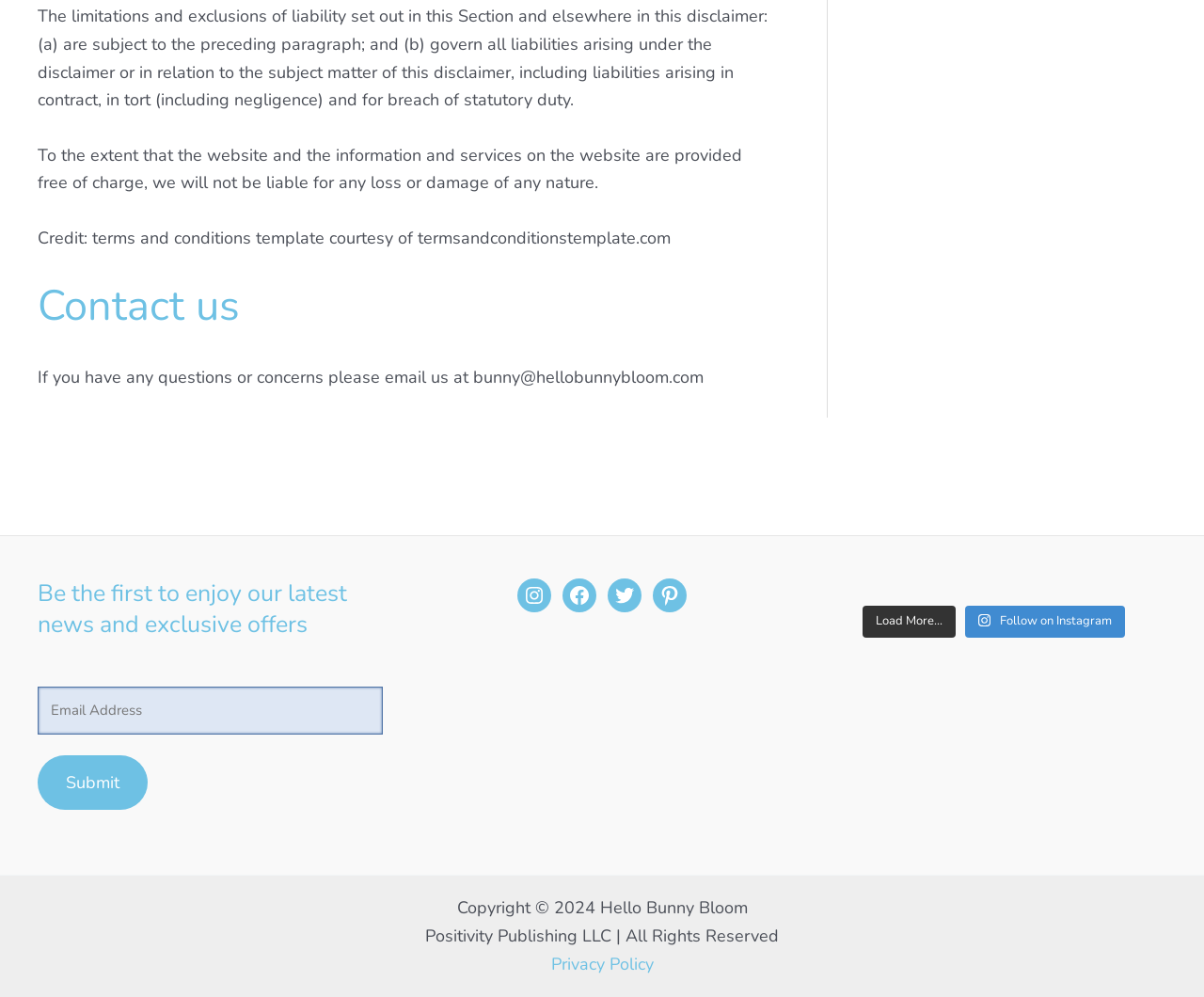Find the bounding box coordinates of the clickable area required to complete the following action: "Follow on Instagram".

[0.802, 0.608, 0.935, 0.639]